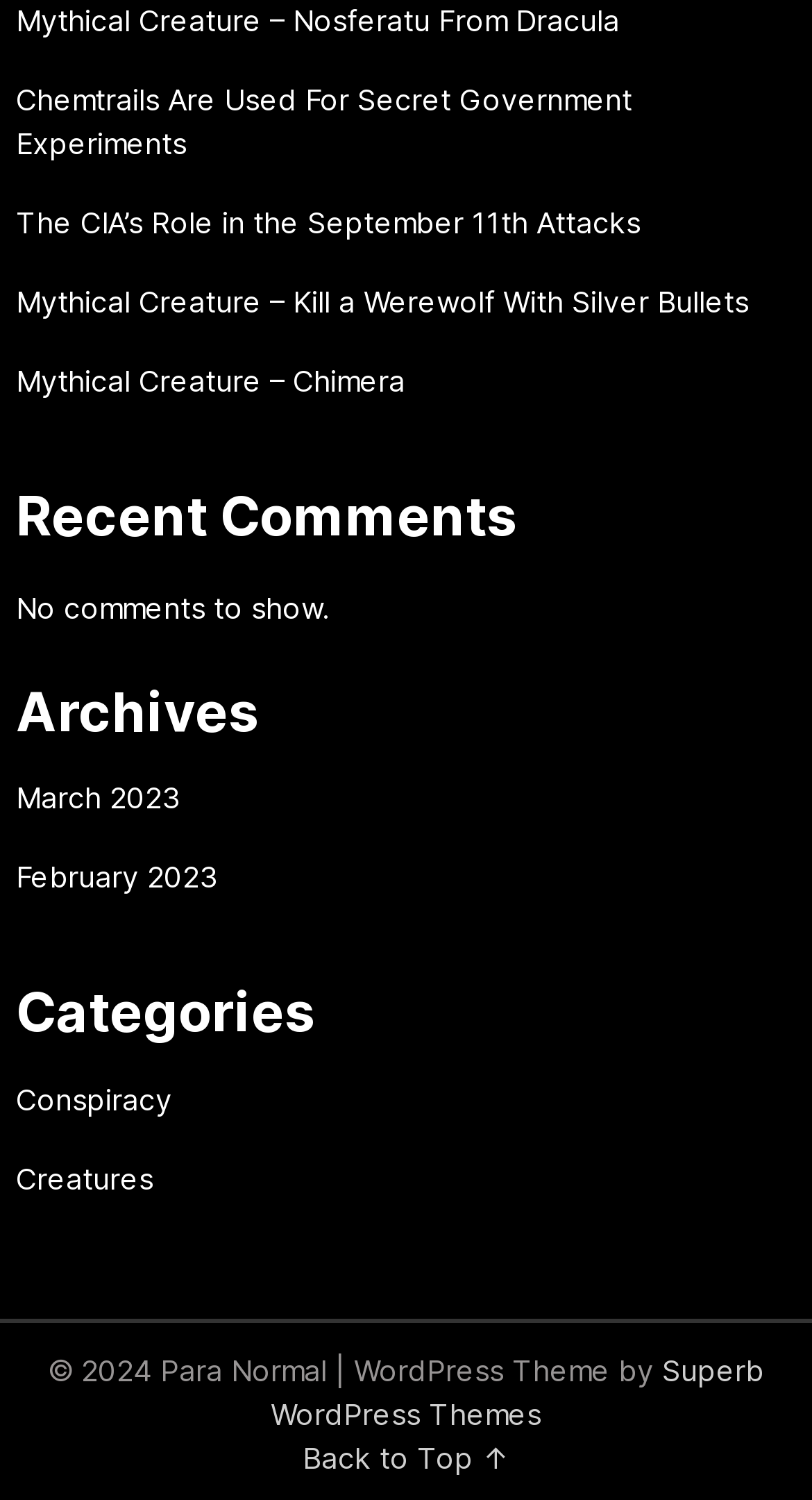Please specify the bounding box coordinates of the area that should be clicked to accomplish the following instruction: "Browse archives from March 2023". The coordinates should consist of four float numbers between 0 and 1, i.e., [left, top, right, bottom].

[0.02, 0.52, 0.22, 0.543]